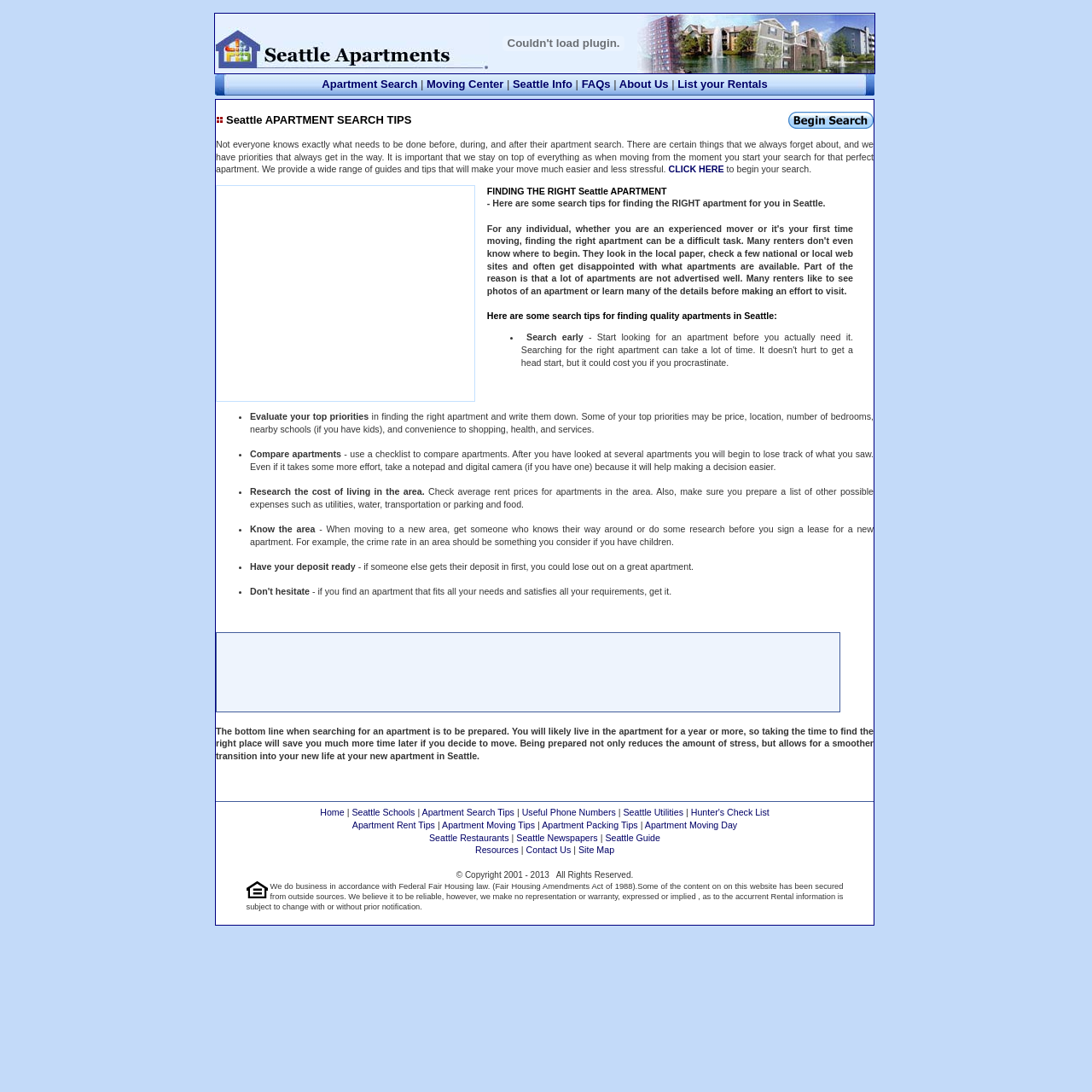Generate a thorough caption detailing the webpage content.

This webpage is about Seattle apartment search tips. At the top, there is a logo with an image and a link to the website's homepage. Below the logo, there is a navigation menu with links to various sections, including "Apartment Search", "Moving Center", "Seattle Info", "FAQs", "About Us", and "List your Rentals".

The main content of the webpage is divided into sections. The first section has a heading "Seattle APARTMENT SEARCH TIPS" and provides an introduction to the importance of staying organized during an apartment search. There is a call-to-action link "CLICK HERE" to begin the search.

The next section is titled "FINDING THE RIGHT Seattle APARTMENT" and provides search tips for finding quality apartments in Seattle. These tips are presented in a list format, with each tip preceded by a bullet point. The tips include searching early, evaluating top priorities, comparing apartments, researching the cost of living, knowing the area, having a deposit ready, and not hesitating to take action when finding a suitable apartment.

Throughout the webpage, there are several images and advertisements. The webpage also has a footer section with links to other sections of the website, including "Home", "Seattle Schools", "Apartment Search Tips", and "Useful Phone Numbers".